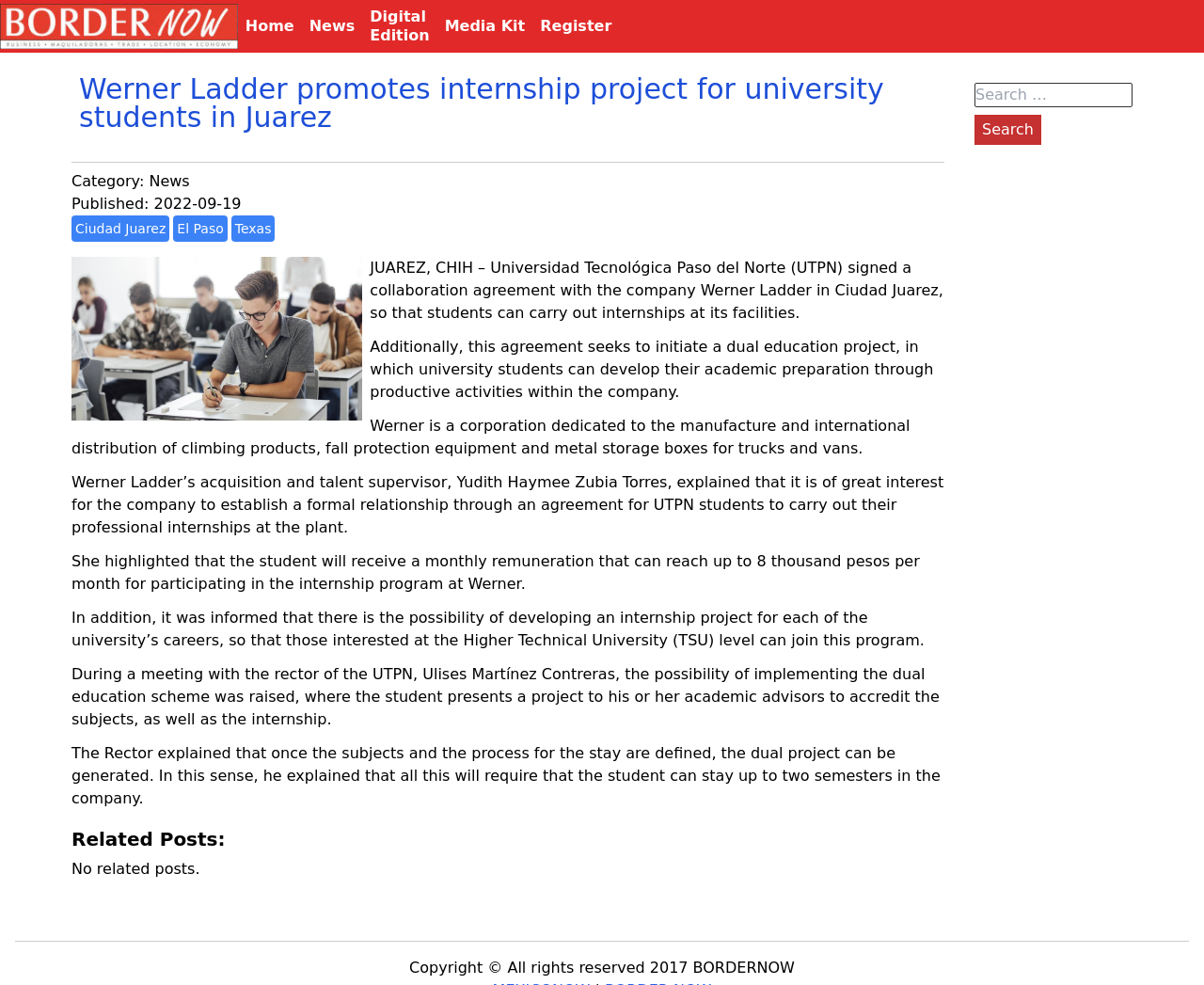Specify the bounding box coordinates for the region that must be clicked to perform the given instruction: "Read more about 'Ciudad Juarez'".

[0.059, 0.219, 0.141, 0.245]